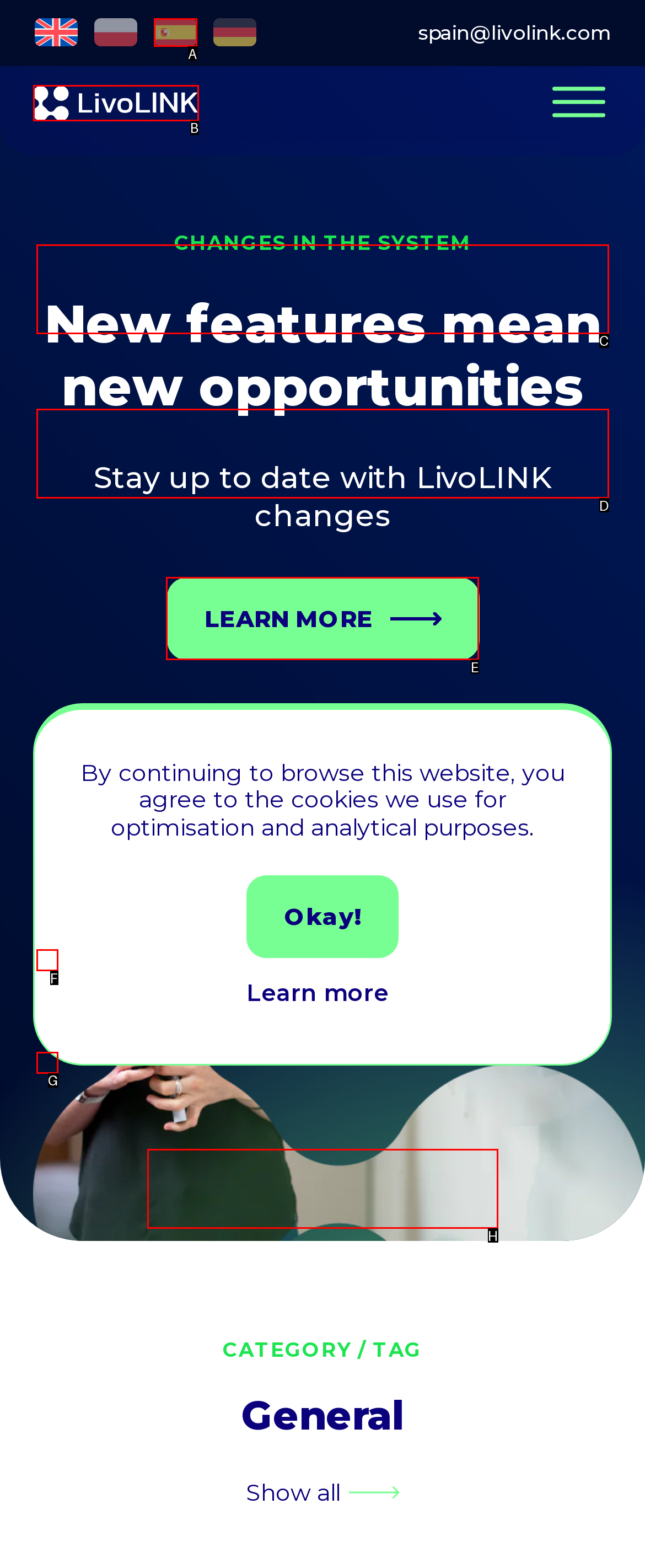Decide which UI element to click to accomplish the task: Click on LEARN MORE
Respond with the corresponding option letter.

E